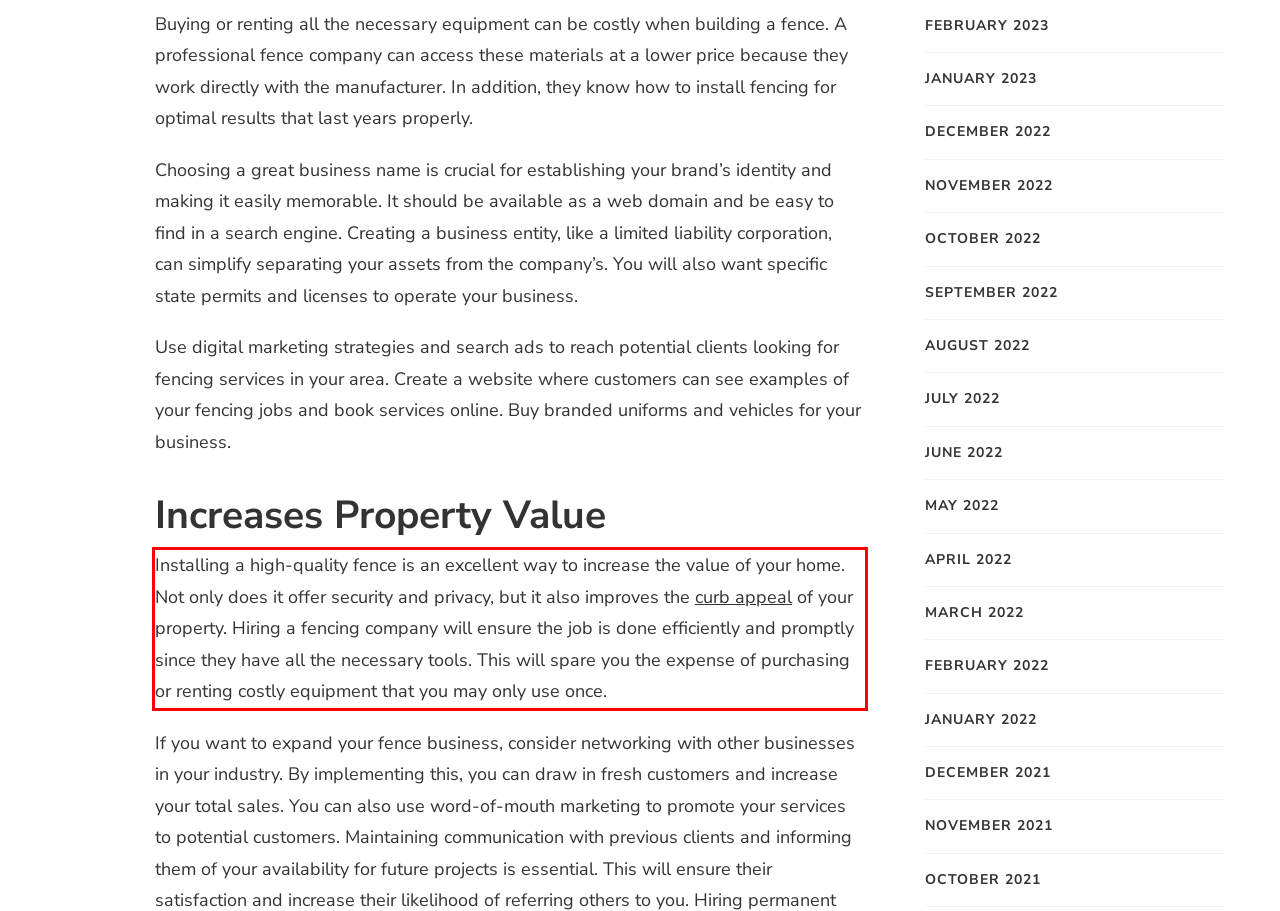Given a screenshot of a webpage with a red bounding box, extract the text content from the UI element inside the red bounding box.

Installing a high-quality fence is an excellent way to increase the value of your home. Not only does it offer security and privacy, but it also improves the curb appeal of your property. Hiring a fencing company will ensure the job is done efficiently and promptly since they have all the necessary tools. This will spare you the expense of purchasing or renting costly equipment that you may only use once.